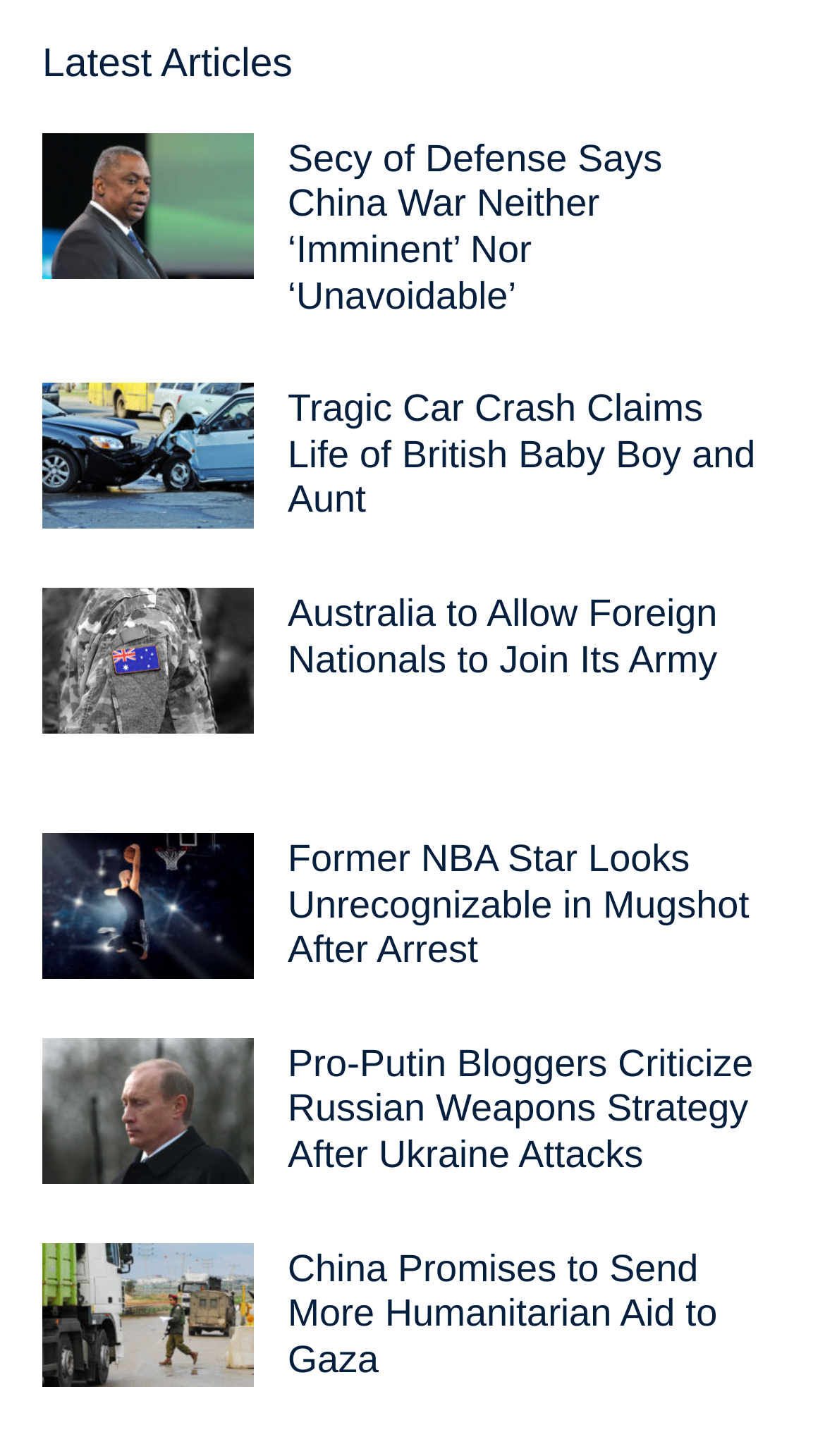Are the articles listed in any particular order?
Answer the question with just one word or phrase using the image.

No